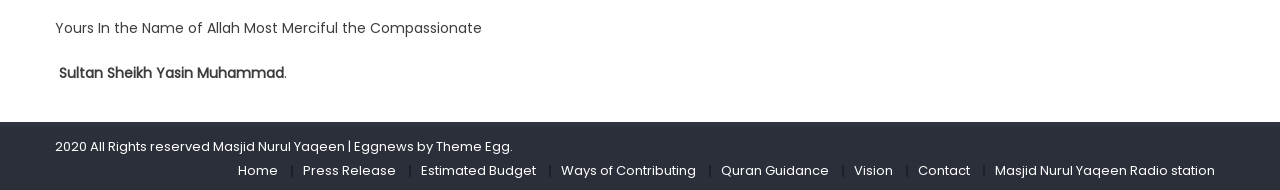Is the theme of the webpage customizable?
Based on the screenshot, give a detailed explanation to answer the question.

The webpage has a link to 'Theme Egg', which suggests that the theme of the webpage can be customized or changed.